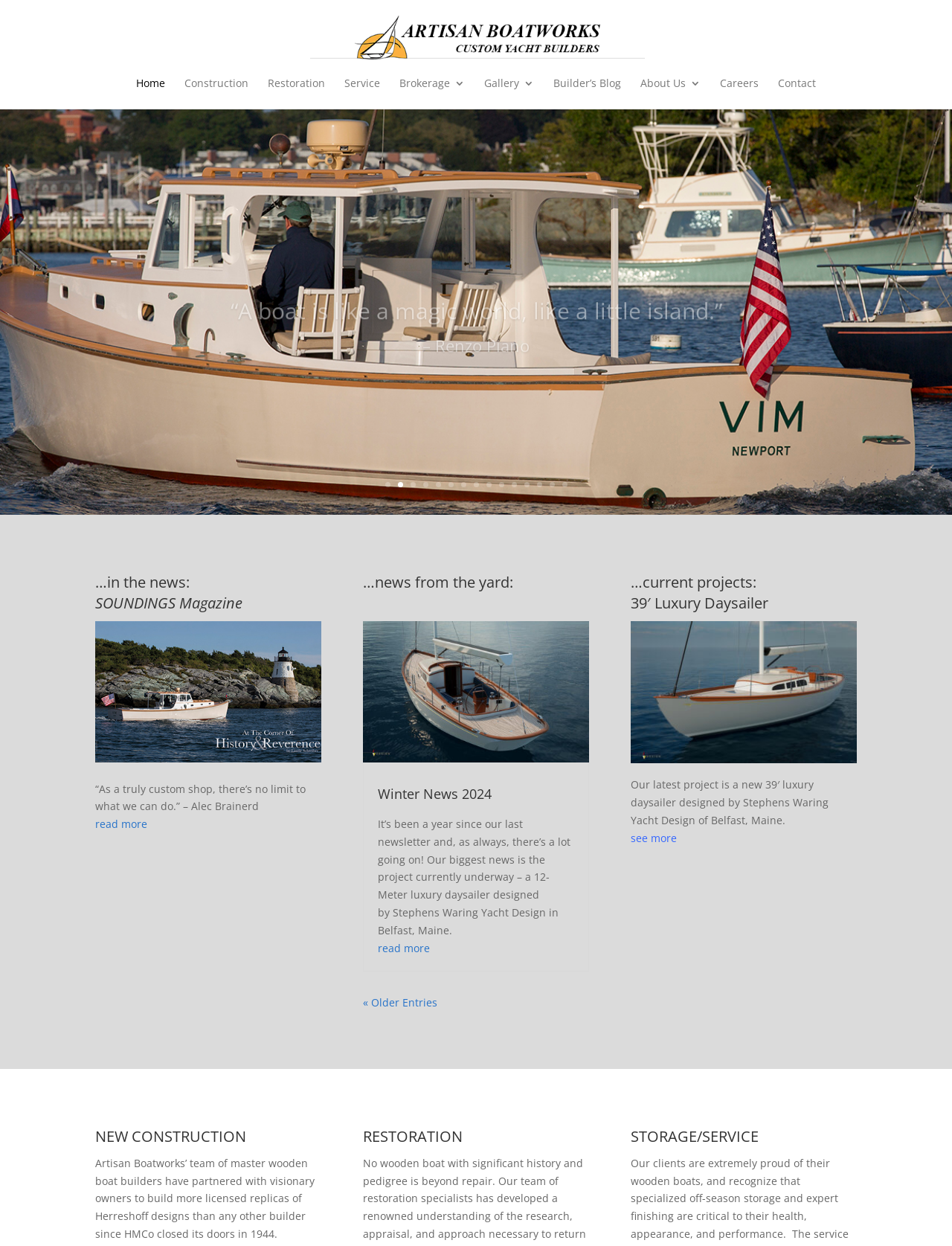Locate the bounding box coordinates of the region to be clicked to comply with the following instruction: "Browse the 'Gallery'". The coordinates must be four float numbers between 0 and 1, in the form [left, top, right, bottom].

[0.509, 0.063, 0.561, 0.088]